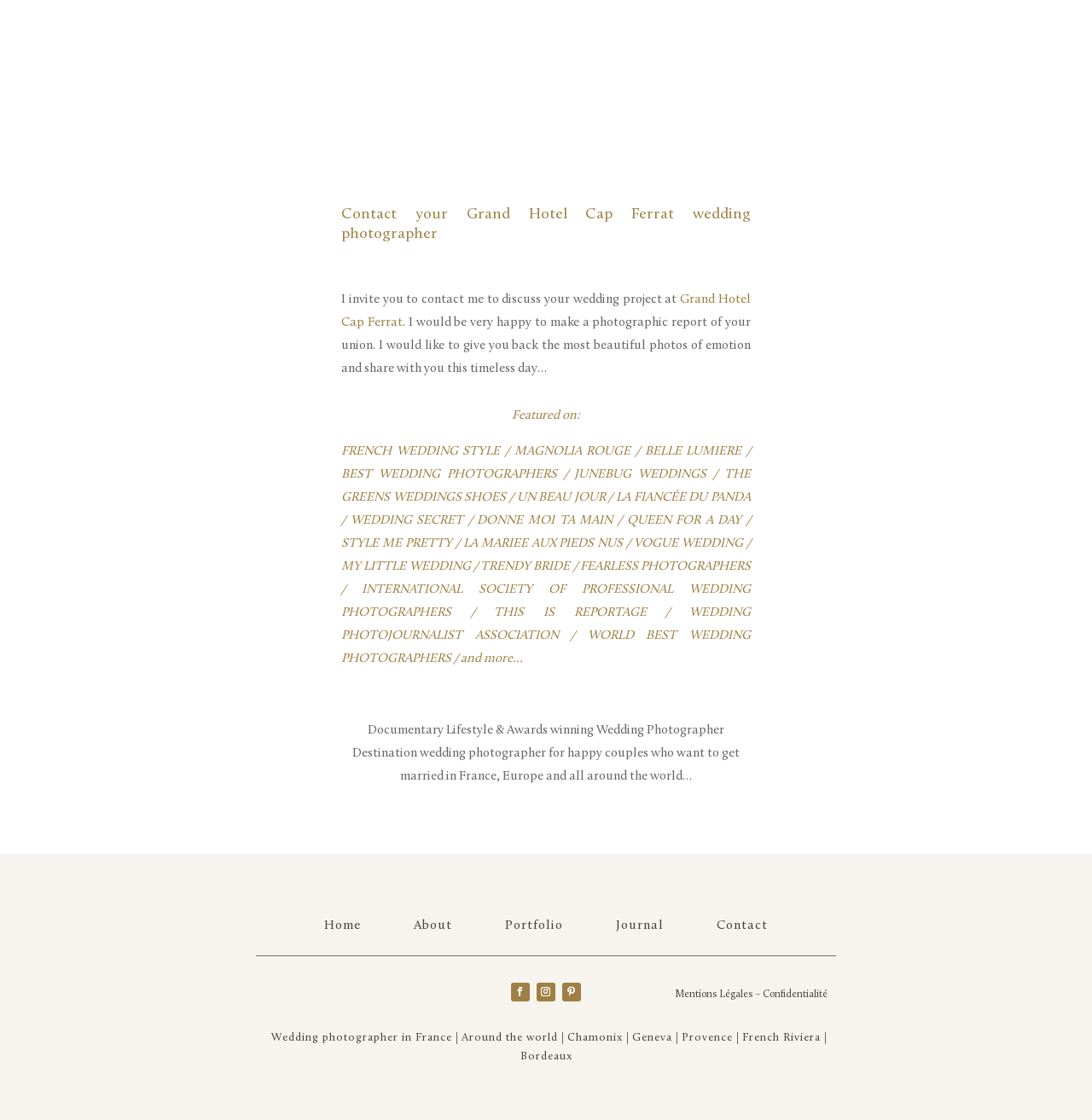Please indicate the bounding box coordinates of the element's region to be clicked to achieve the instruction: "View the photographer's portfolio". Provide the coordinates as four float numbers between 0 and 1, i.e., [left, top, right, bottom].

[0.462, 0.816, 0.547, 0.833]